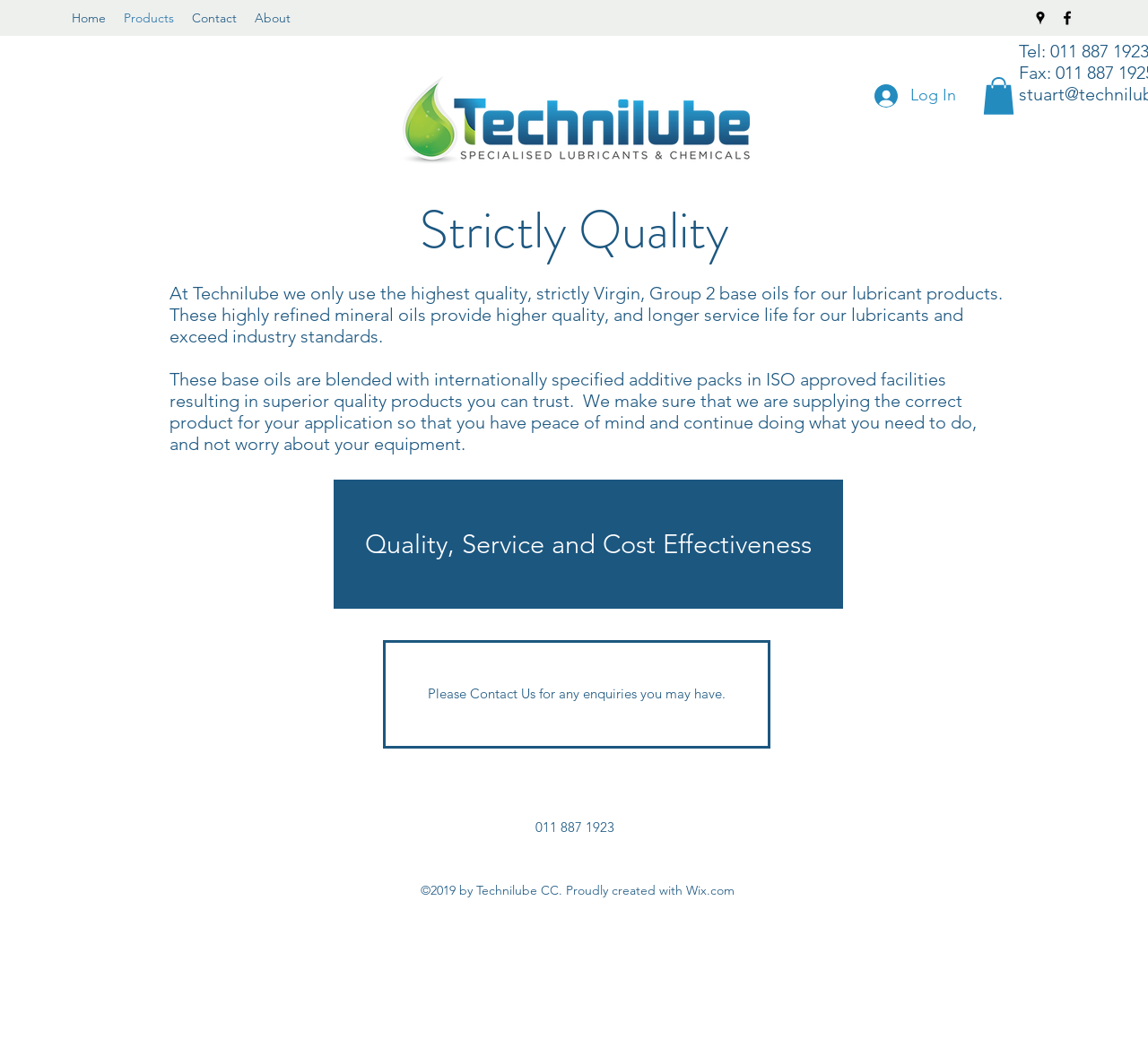Please locate the clickable area by providing the bounding box coordinates to follow this instruction: "Click the Home link".

[0.055, 0.004, 0.1, 0.03]